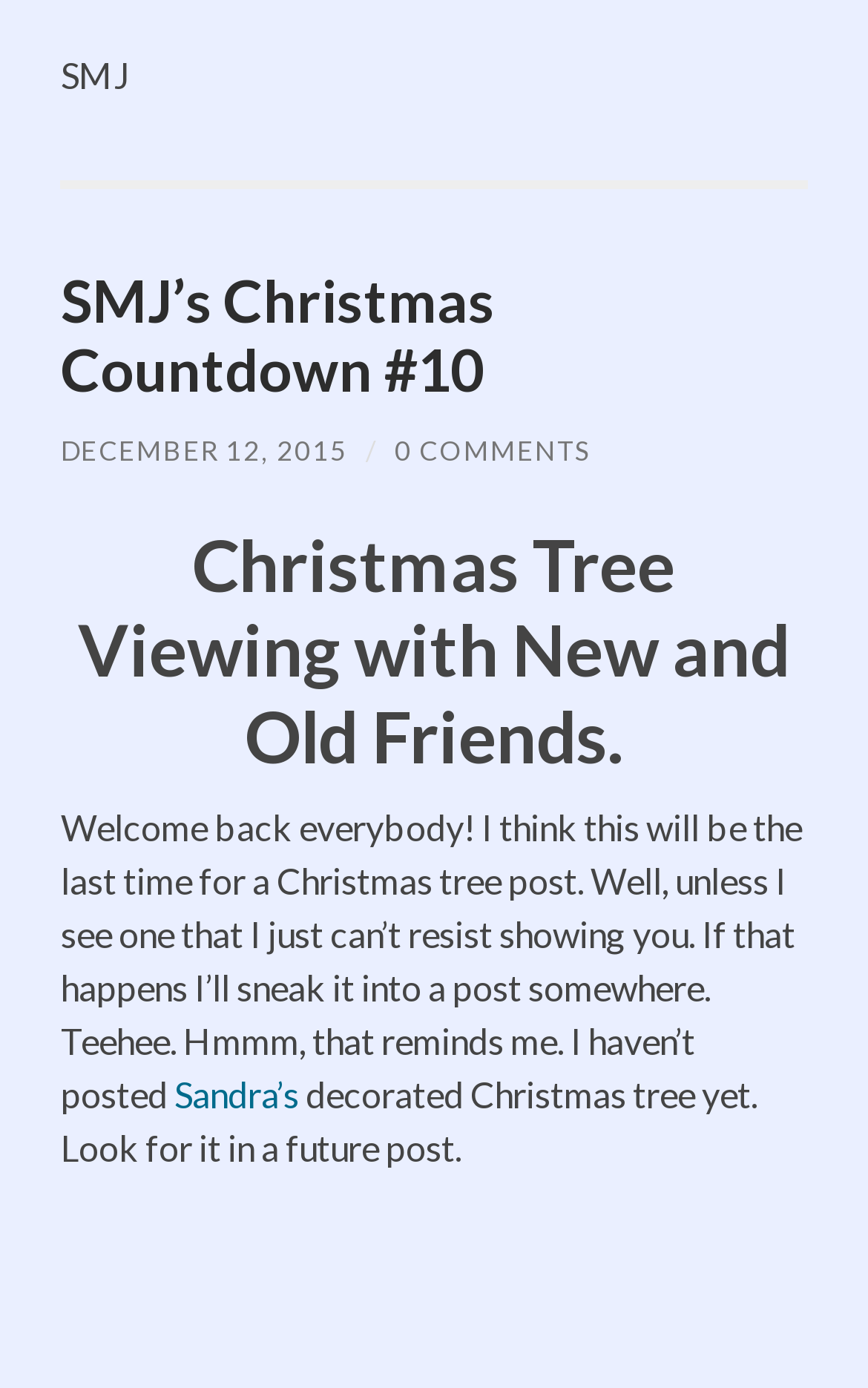Please give a short response to the question using one word or a phrase:
Who is mentioned in the post?

Sandra